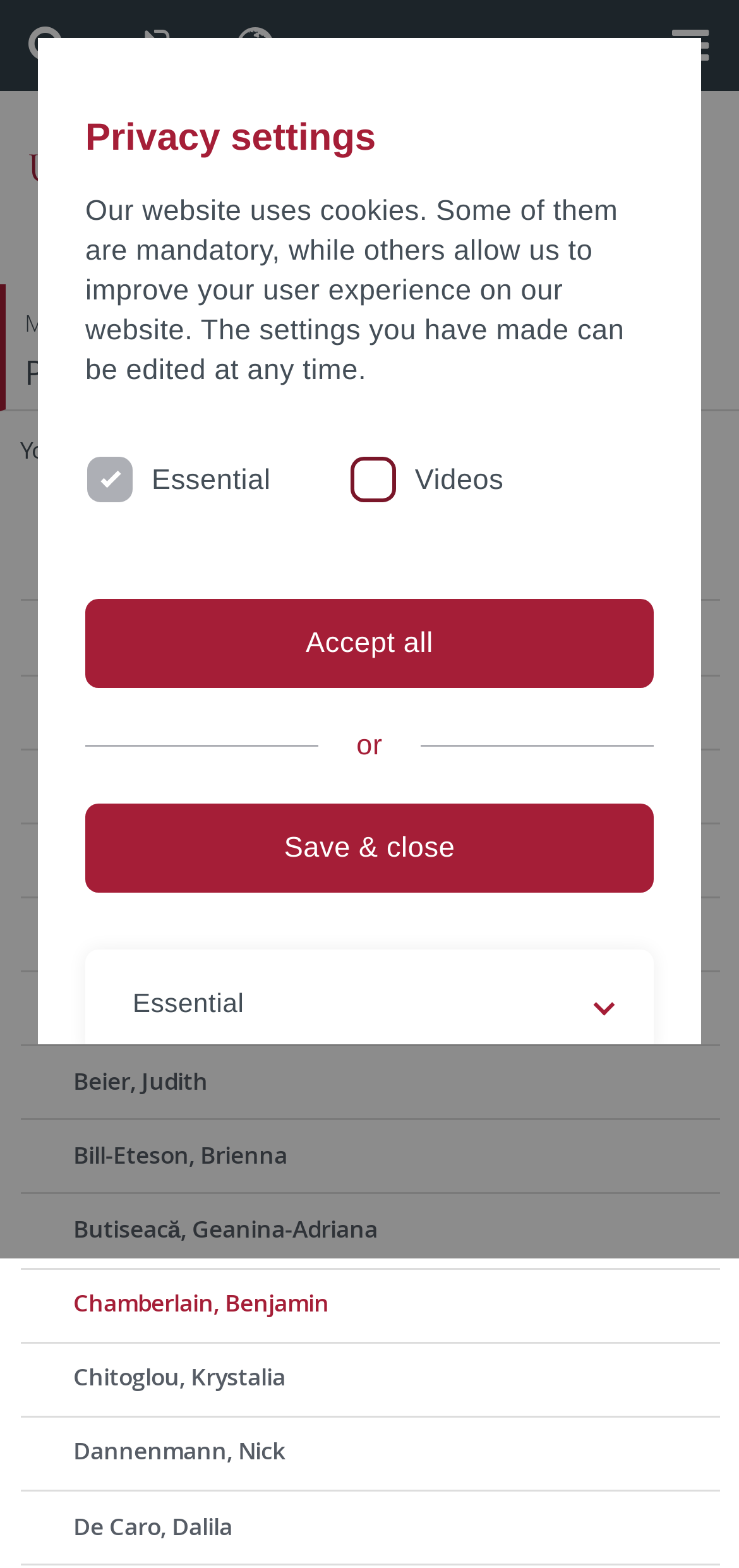Summarize the webpage with a detailed and informative caption.

The webpage is about Benjamin Chamberlain, a researcher at the University of Tübingen. At the top, there is a horizontal tab list with four buttons, each with a different icon. Below the tab list, there is a logo of the University of Tübingen, which is an image.

On the left side, there is a navigation menu with two sections: "Bereichsnavigation" and "You are here:". The "Bereichsnavigation" section has two headings, "Mathematisch-Naturwissenschaftliche Fakultät" and "Paläoanthropologie", each with a link. The "You are here:" section has a link to the "Startseite" and a link to "Chamberlain, Benjamin", with an ellipsis in between.

On the main content area, there are several links to different sections, including "Research", "Studies", "Paleoanthropology labs and resources", "Selected Publications", and "Mitarbeiter". Below these links, there is a list of names, each with a link, including "Affinito, Simona", "Aljaber Abo Fakher, Majid", and others.

On the right side, there is a section about privacy settings. It has a heading "Privacy settings" and a paragraph of text explaining the use of cookies on the website. Below the text, there are two checkboxes, one for "Essential" and one for "Videos", and two buttons, "Accept all" and "Save & close". There is also a description list with terms "Essential" and "Videos". At the bottom, there are two links, "Legal details" and "Privacy policy".